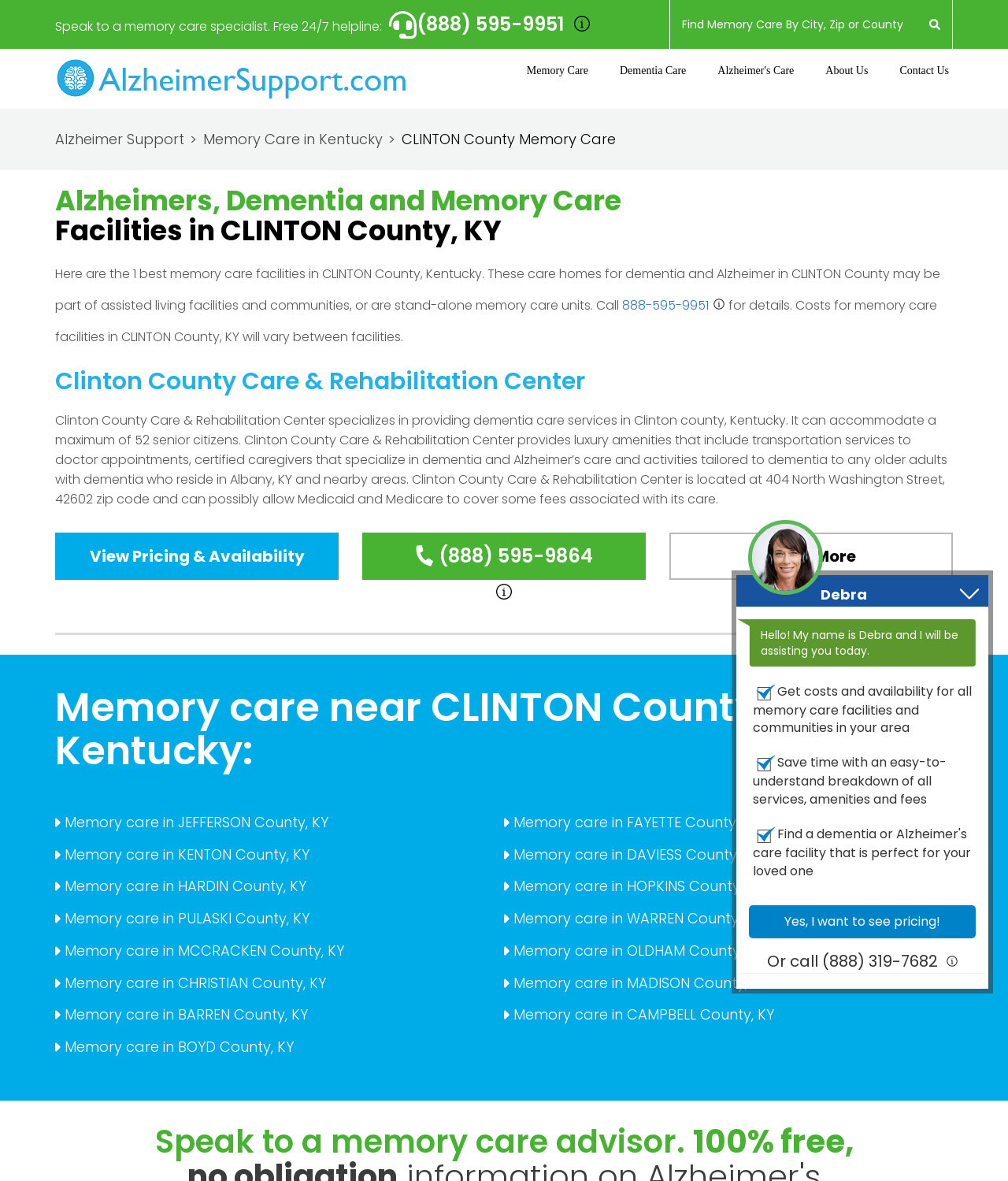Provide a brief response using a word or short phrase to this question:
What is the name of the memory care facility listed on the webpage?

Clinton County Care & Rehabilitation Center